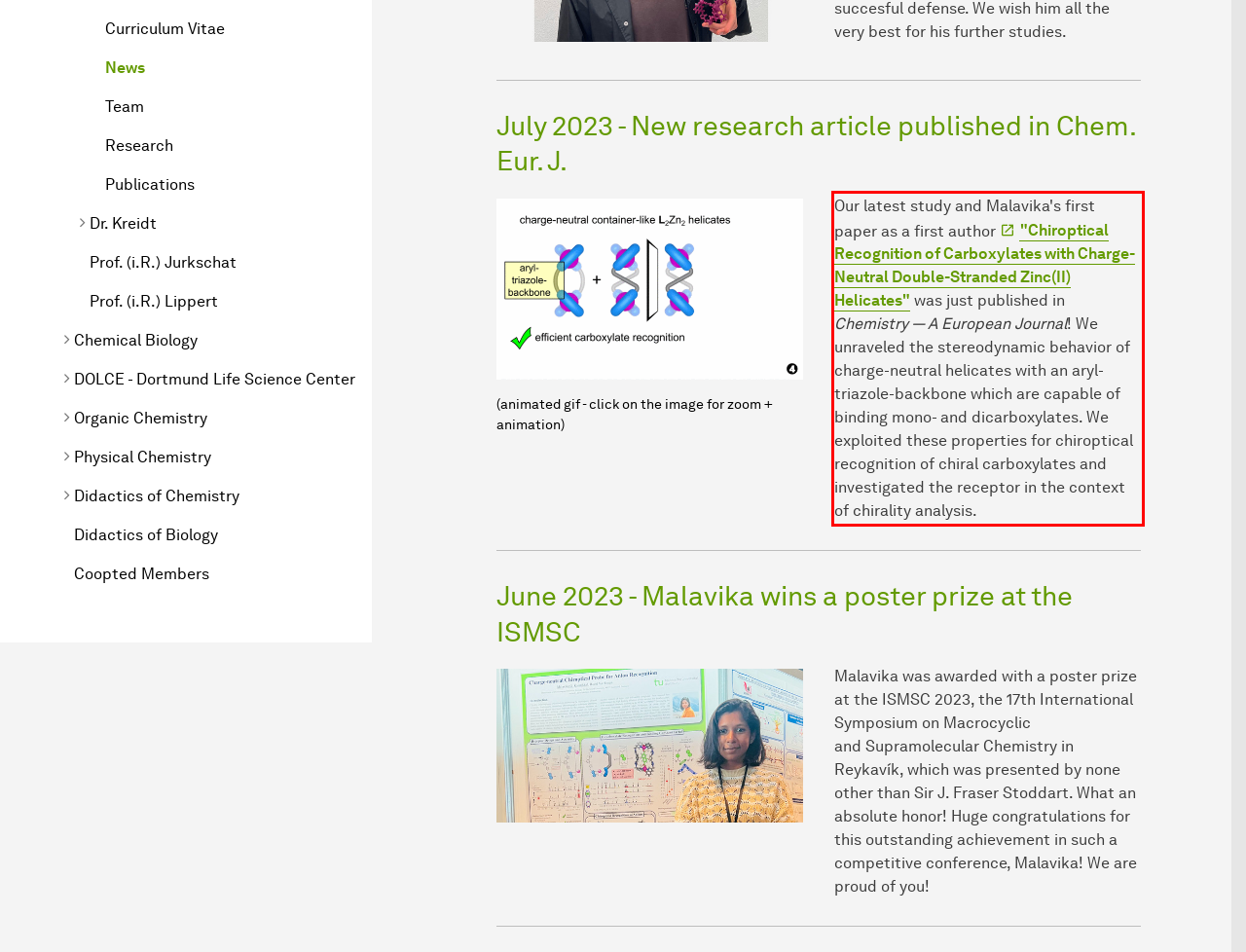In the given screenshot, locate the red bounding box and extract the text content from within it.

Our latest study and Malavika's first paper as a first author "Chiroptical Recognition of Carboxylates with Charge-Neutral Double-Stranded Zinc(II) Helicates" was just published in Chemistry — A European Journal! We unraveled the stereodynamic behavior of charge-neutral helicates with an aryl-triazole-backbone which are capable of binding mono- and dicarboxylates. We exploited these properties for chiroptical recognition of chiral carboxylates and investigated the receptor in the context of chirality analysis.